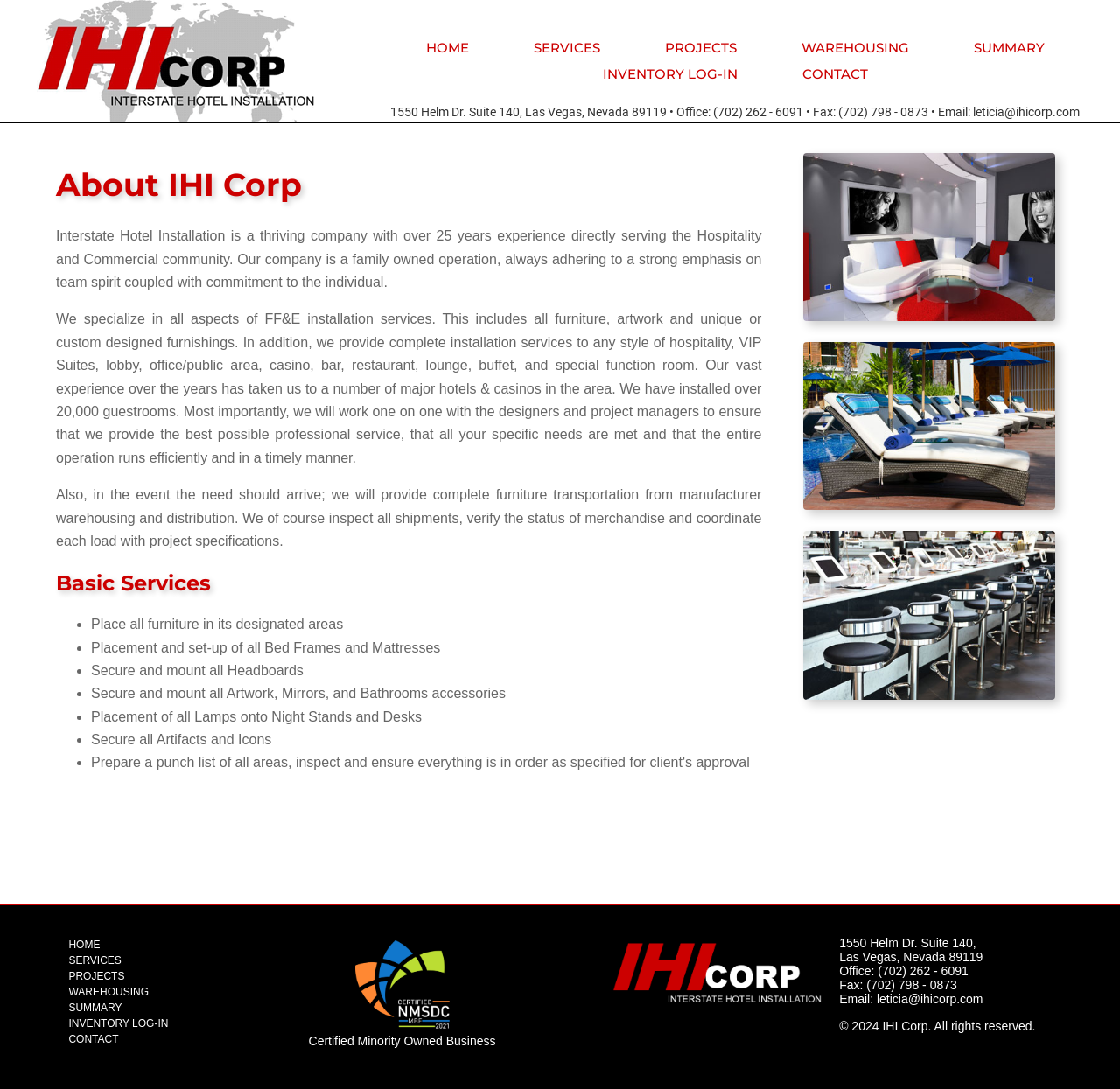What type of company is Interstate Hotel Installation?
Using the image as a reference, give an elaborate response to the question.

Based on the webpage, Interstate Hotel Installation is described as a 'family owned operation' in the 'About IHI Corp' section, indicating that it is a family-owned company.